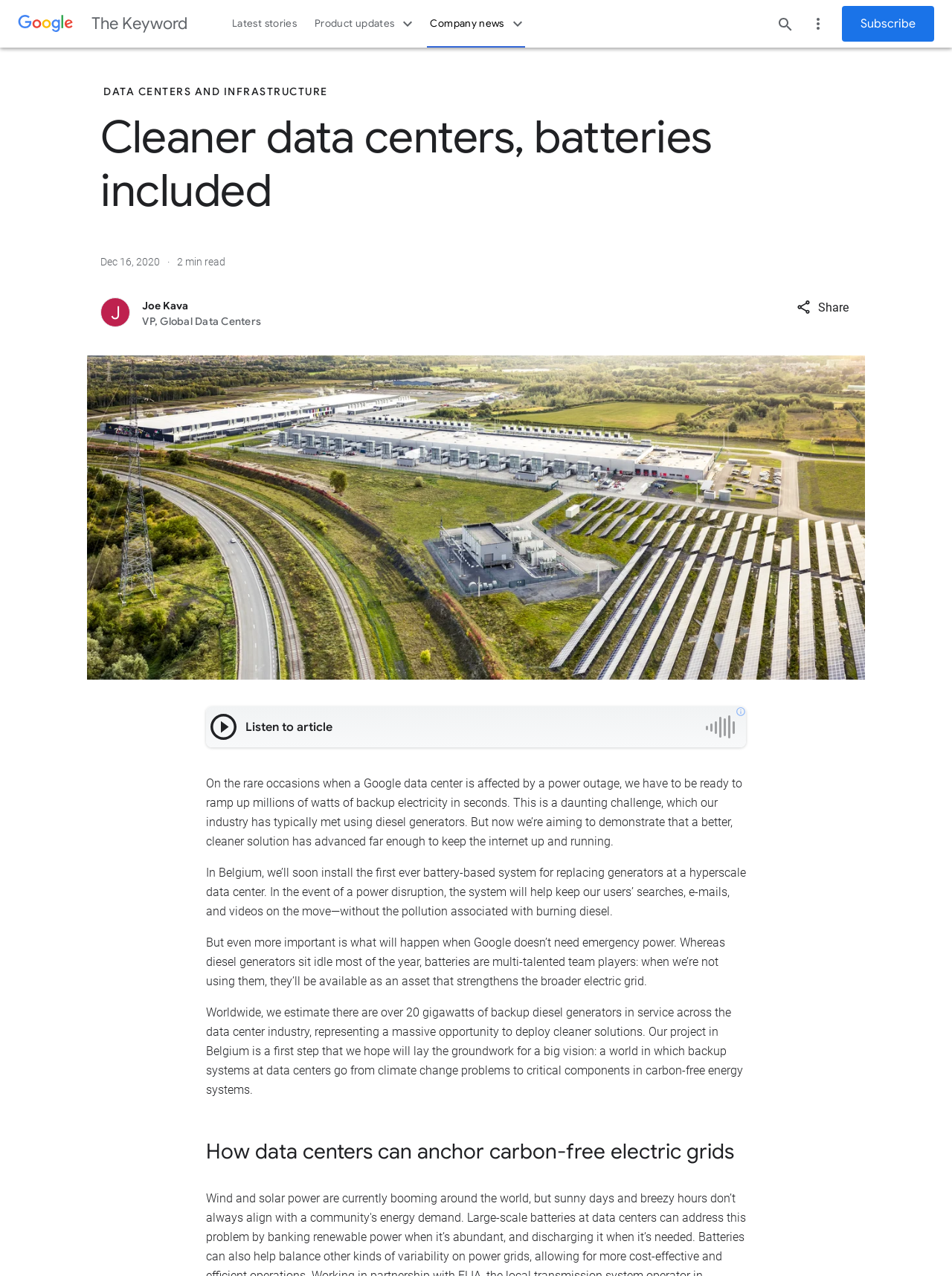Please identify the bounding box coordinates of the region to click in order to complete the given instruction: "Click on the 'CONTACT US' link". The coordinates should be four float numbers between 0 and 1, i.e., [left, top, right, bottom].

None